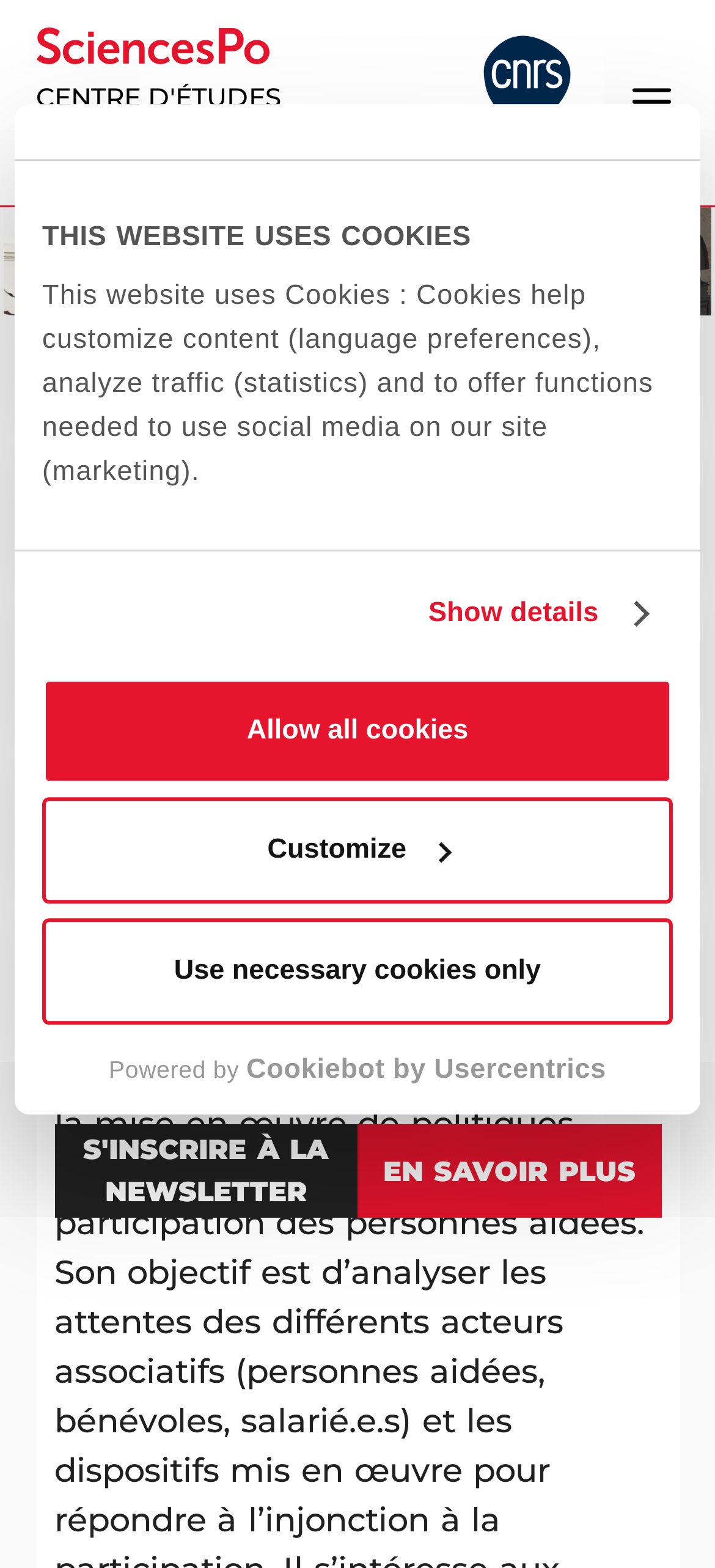Answer this question in one word or a short phrase: What is the function of the button 'Ouvrir le menu'?

Open the menu